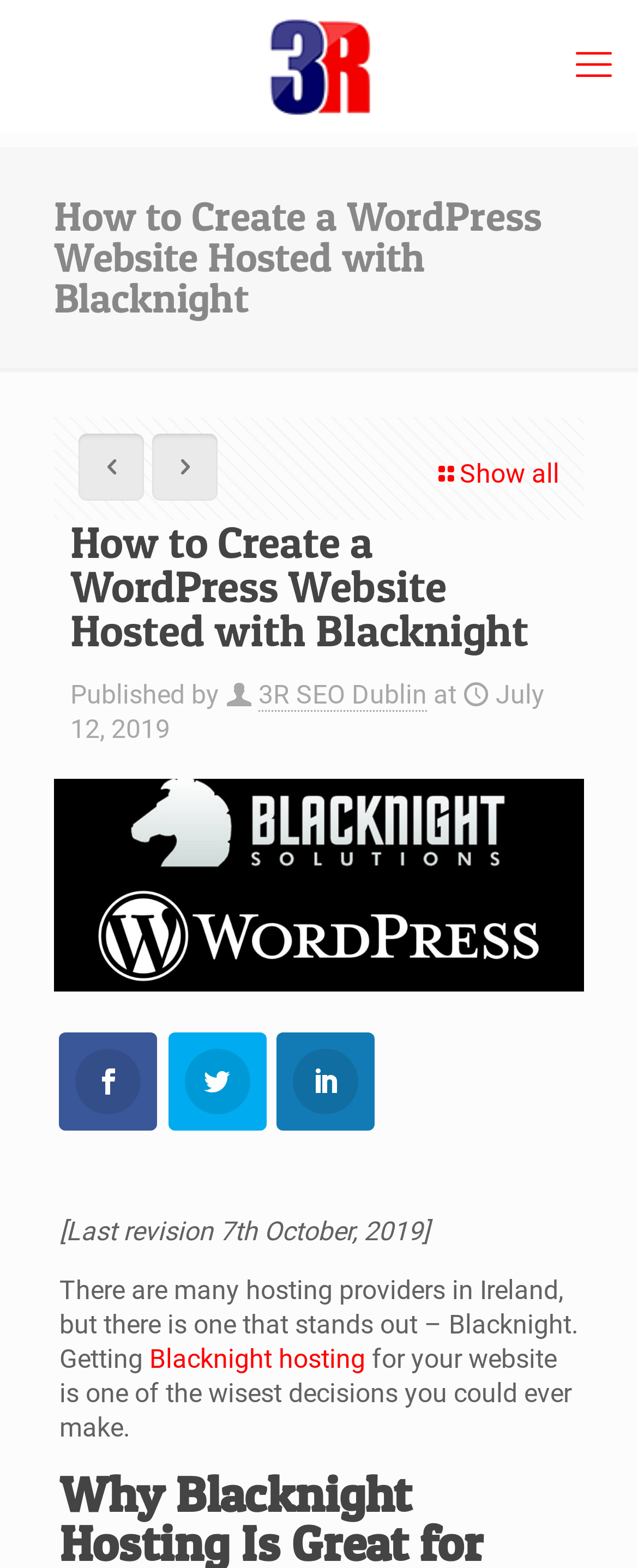From the given element description: "title="3R SEO Consultants Dublin"", find the bounding box for the UI element. Provide the coordinates as four float numbers between 0 and 1, in the order [left, top, right, bottom].

[0.128, 0.01, 0.872, 0.073]